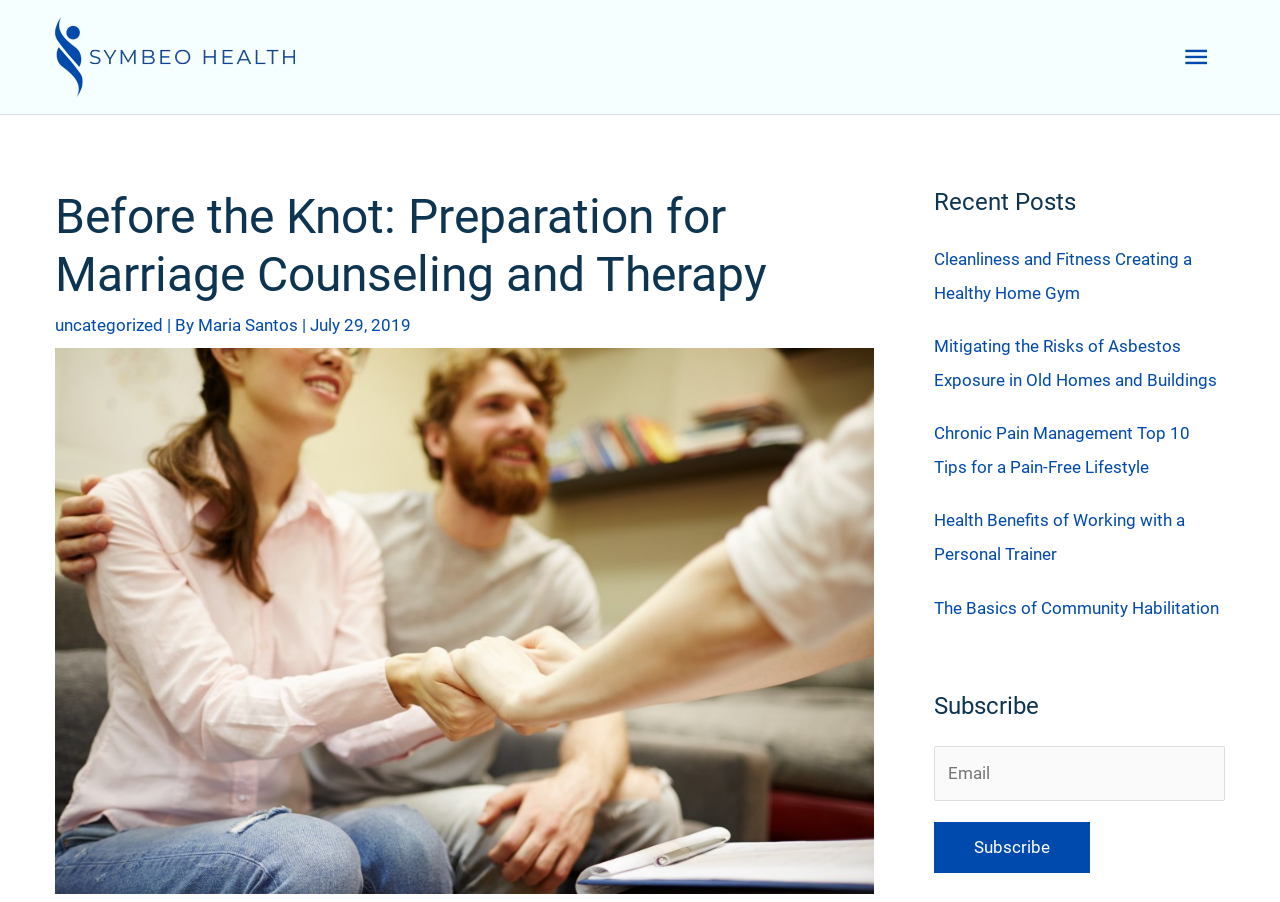Determine the bounding box coordinates of the region to click in order to accomplish the following instruction: "Read the article by Maria Santos". Provide the coordinates as four float numbers between 0 and 1, specifically [left, top, right, bottom].

[0.155, 0.349, 0.236, 0.372]